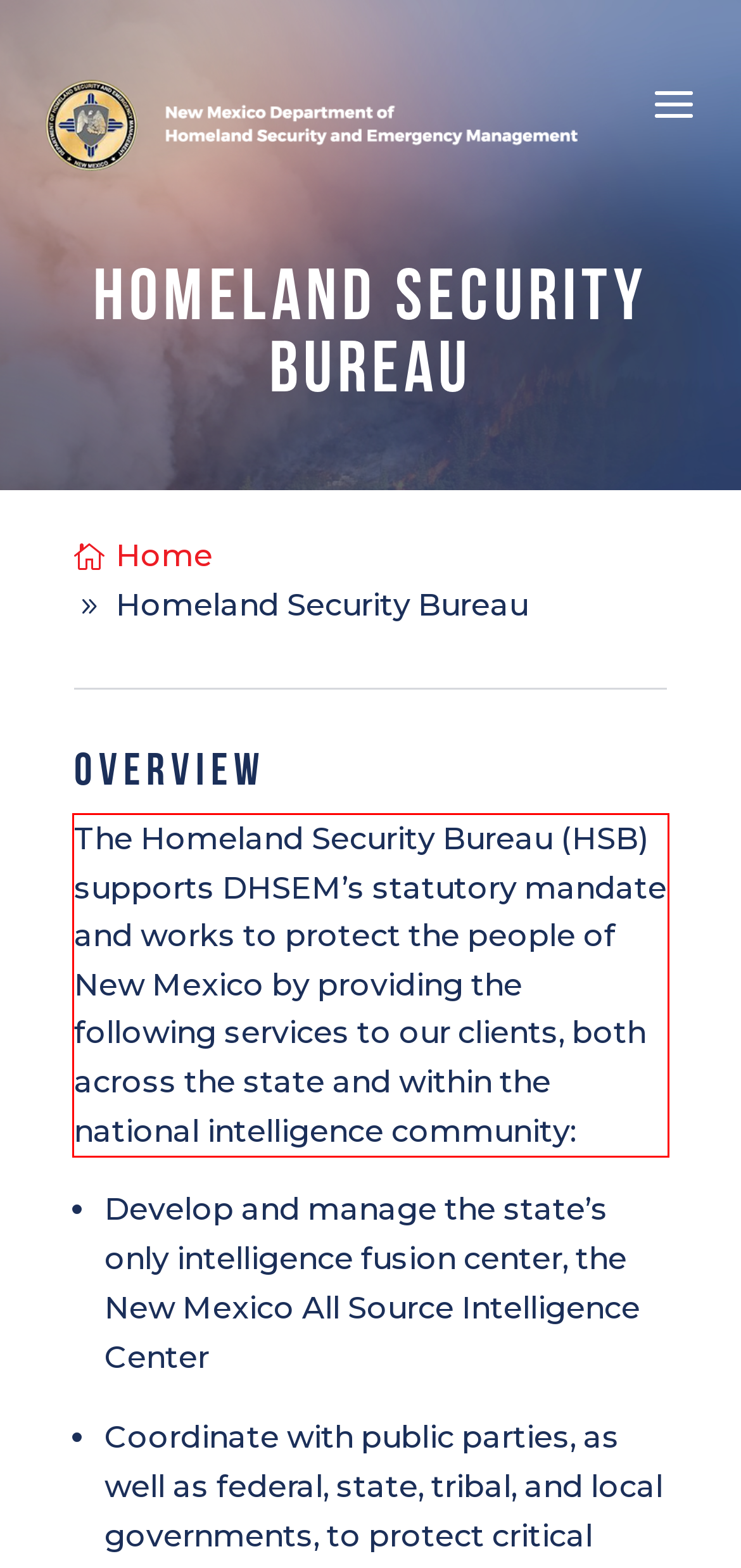Identify and extract the text within the red rectangle in the screenshot of the webpage.

The Homeland Security Bureau (HSB) supports DHSEM’s statutory mandate and works to protect the people of New Mexico by providing the following services to our clients, both across the state and within the national intelligence community: